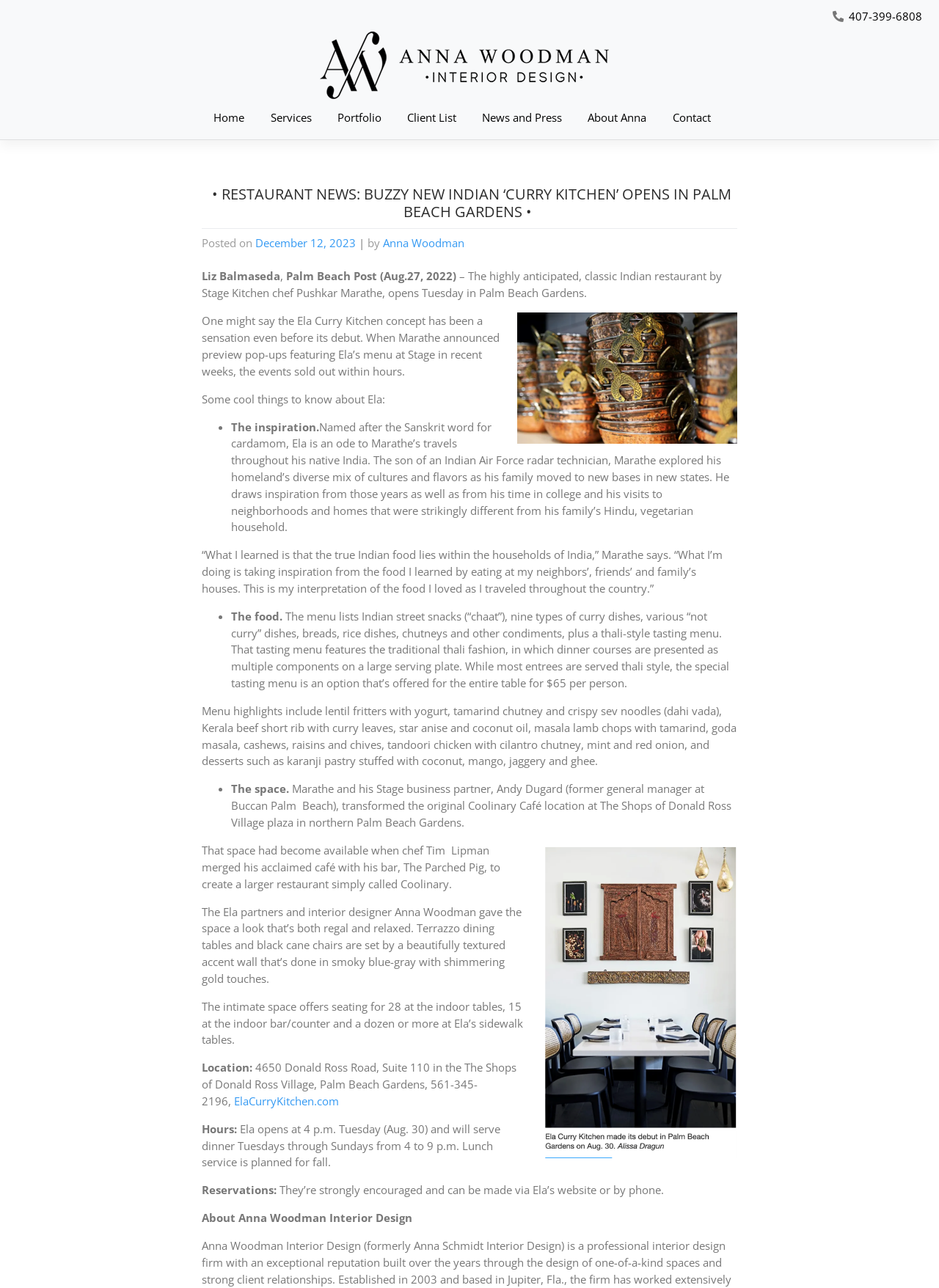From the details in the image, provide a thorough response to the question: What is the address of Ela Curry Kitchen?

I found the answer by looking at the text content of the webpage, specifically the sentence 'Location: 4650 Donald Ross Road, Suite 110 in the The Shops of Donald Ross Village, Palm Beach Gardens, 561-345-2196,'. This provides the address of Ela Curry Kitchen.